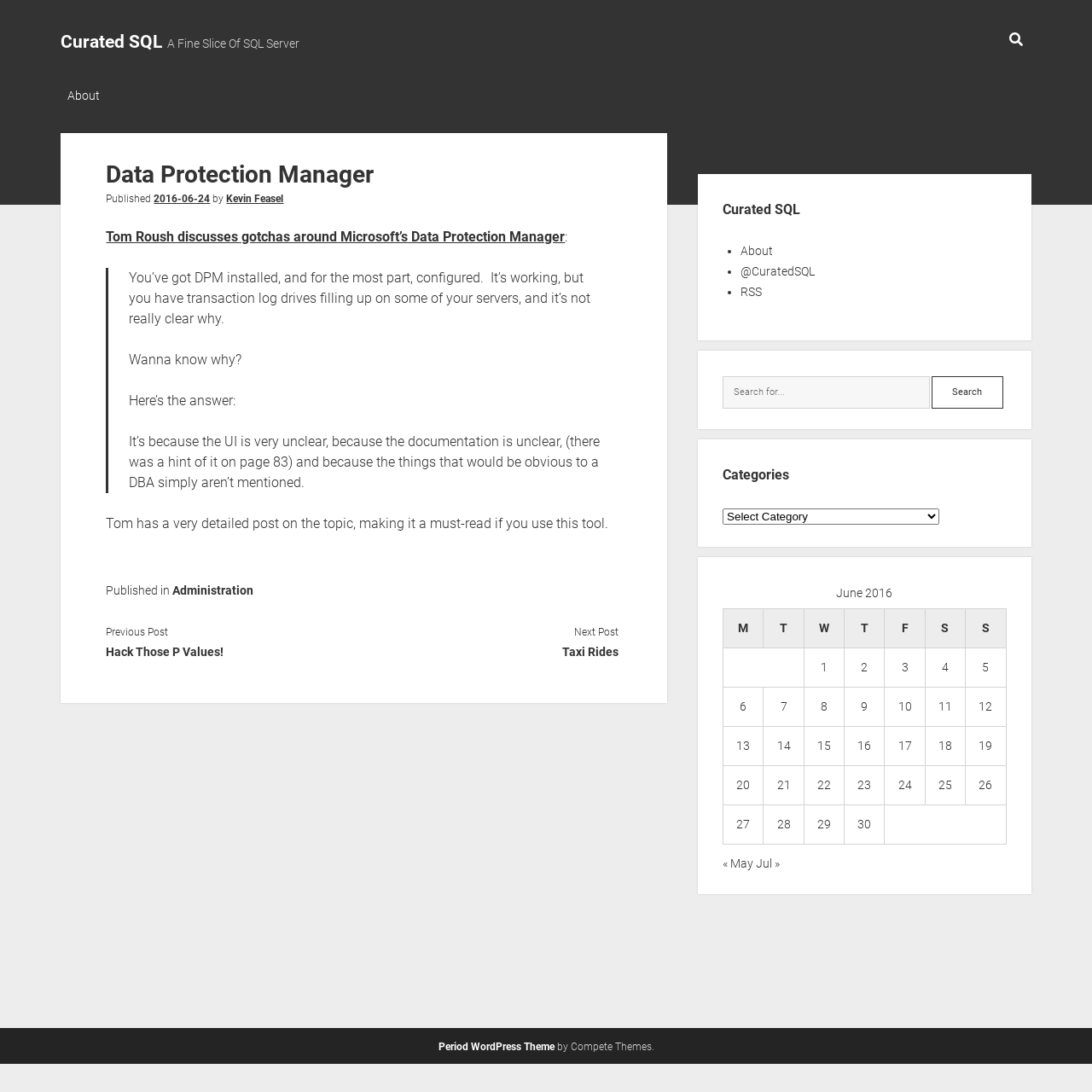What is the title of the article?
We need a detailed and exhaustive answer to the question. Please elaborate.

The title of the article can be found in the main section of the webpage, which is 'Data Protection Manager'. This title is a heading that summarizes the content of the article.